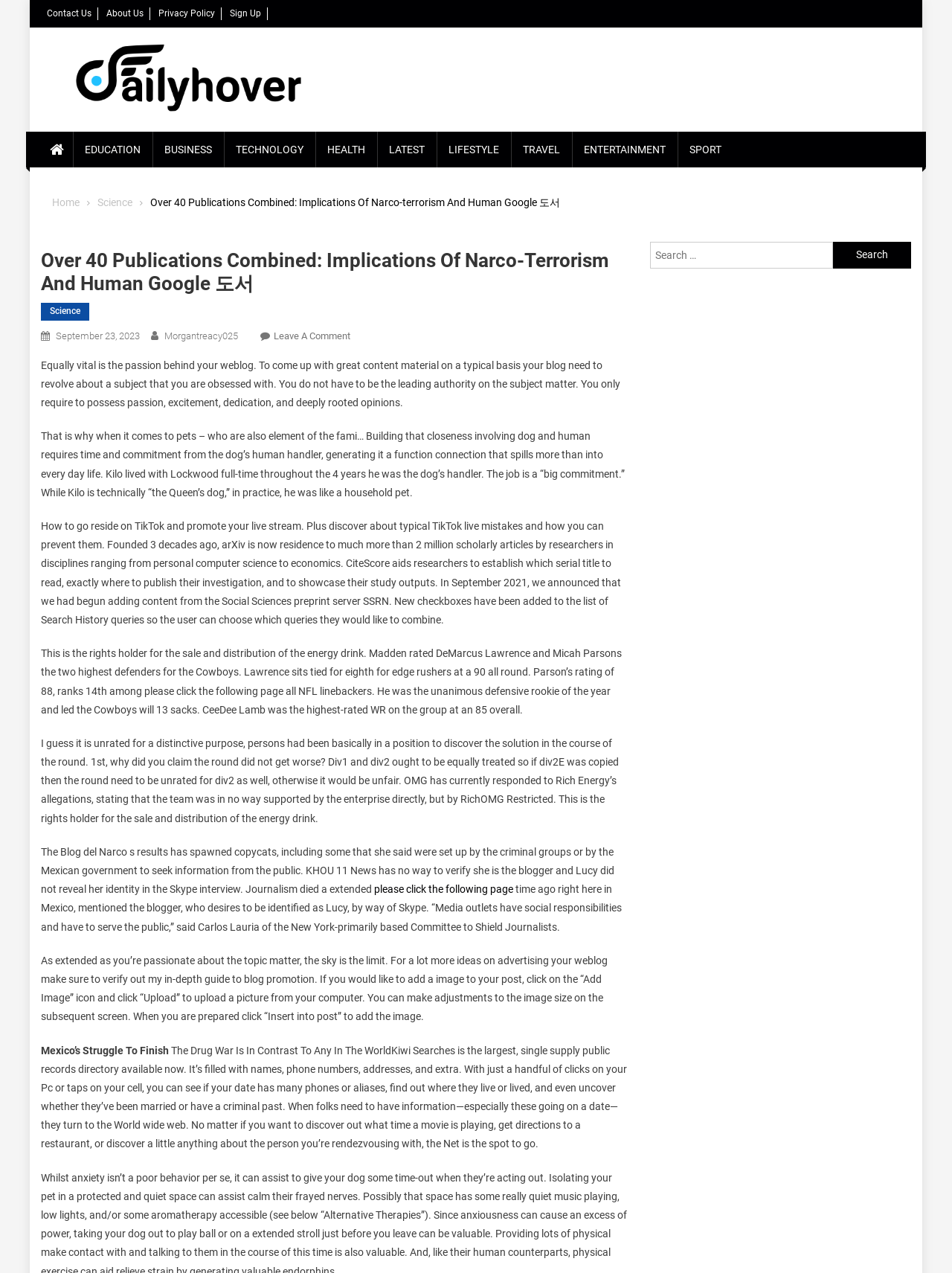Provide the bounding box coordinates of the HTML element this sentence describes: "parent_node: Search for: value="Search"". The bounding box coordinates consist of four float numbers between 0 and 1, i.e., [left, top, right, bottom].

[0.875, 0.19, 0.957, 0.211]